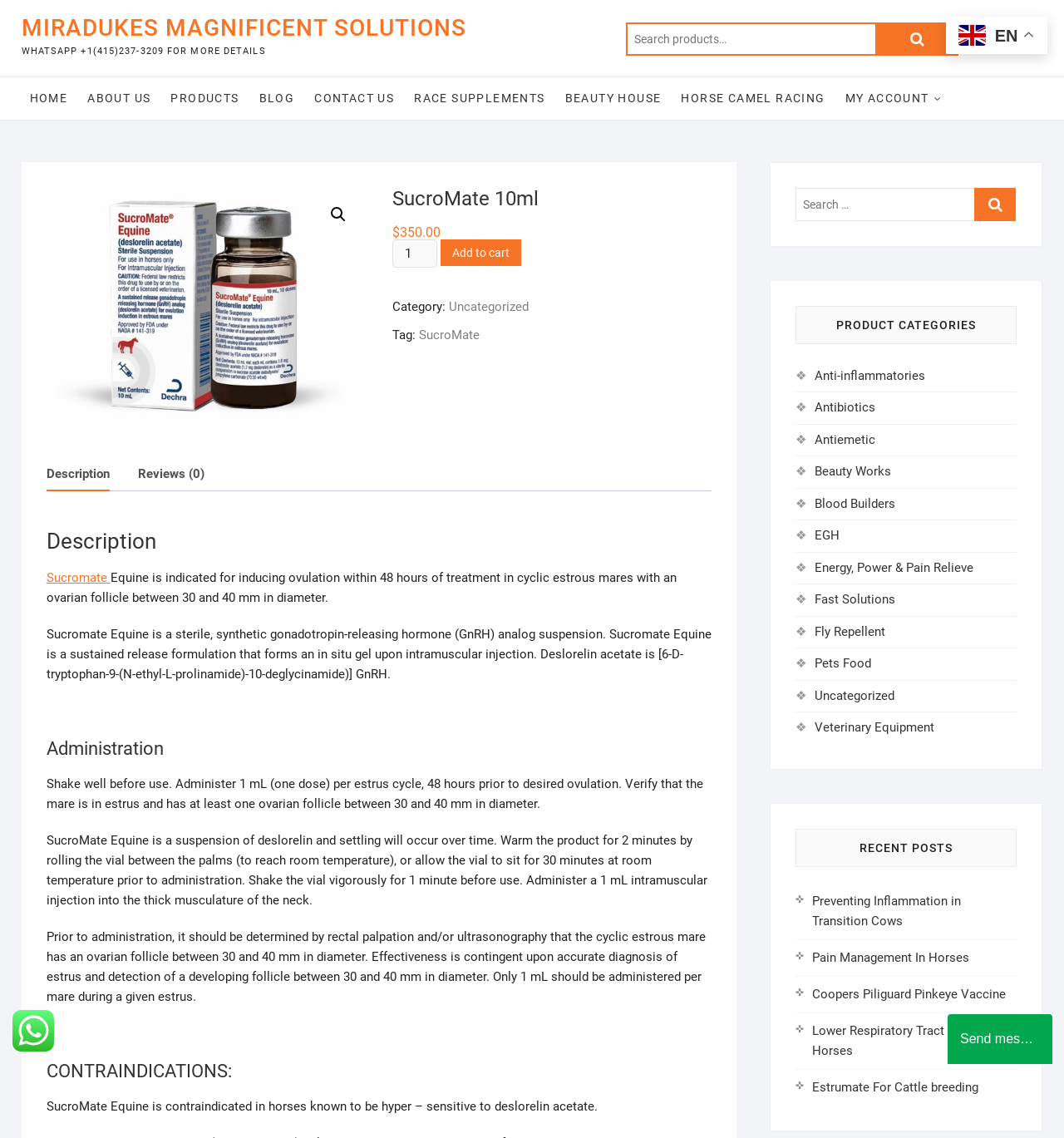Could you locate the bounding box coordinates for the section that should be clicked to accomplish this task: "View product description".

[0.043, 0.402, 0.103, 0.43]